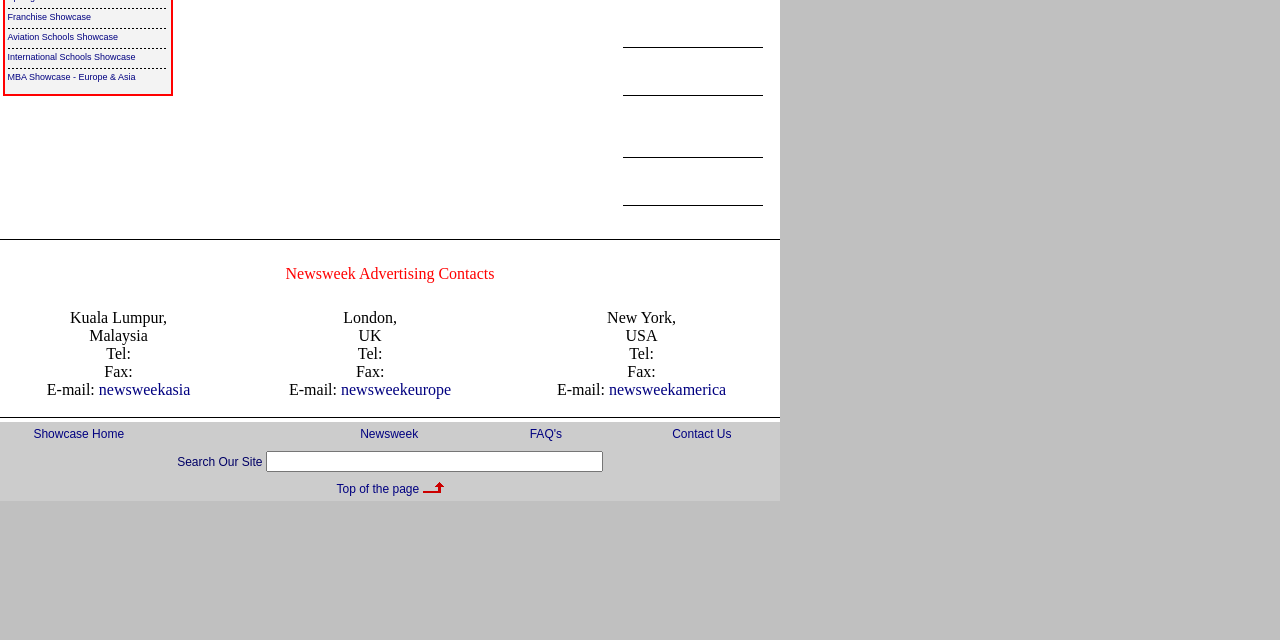Determine the bounding box coordinates for the UI element matching this description: "December 3, 2023December 2, 2023".

None